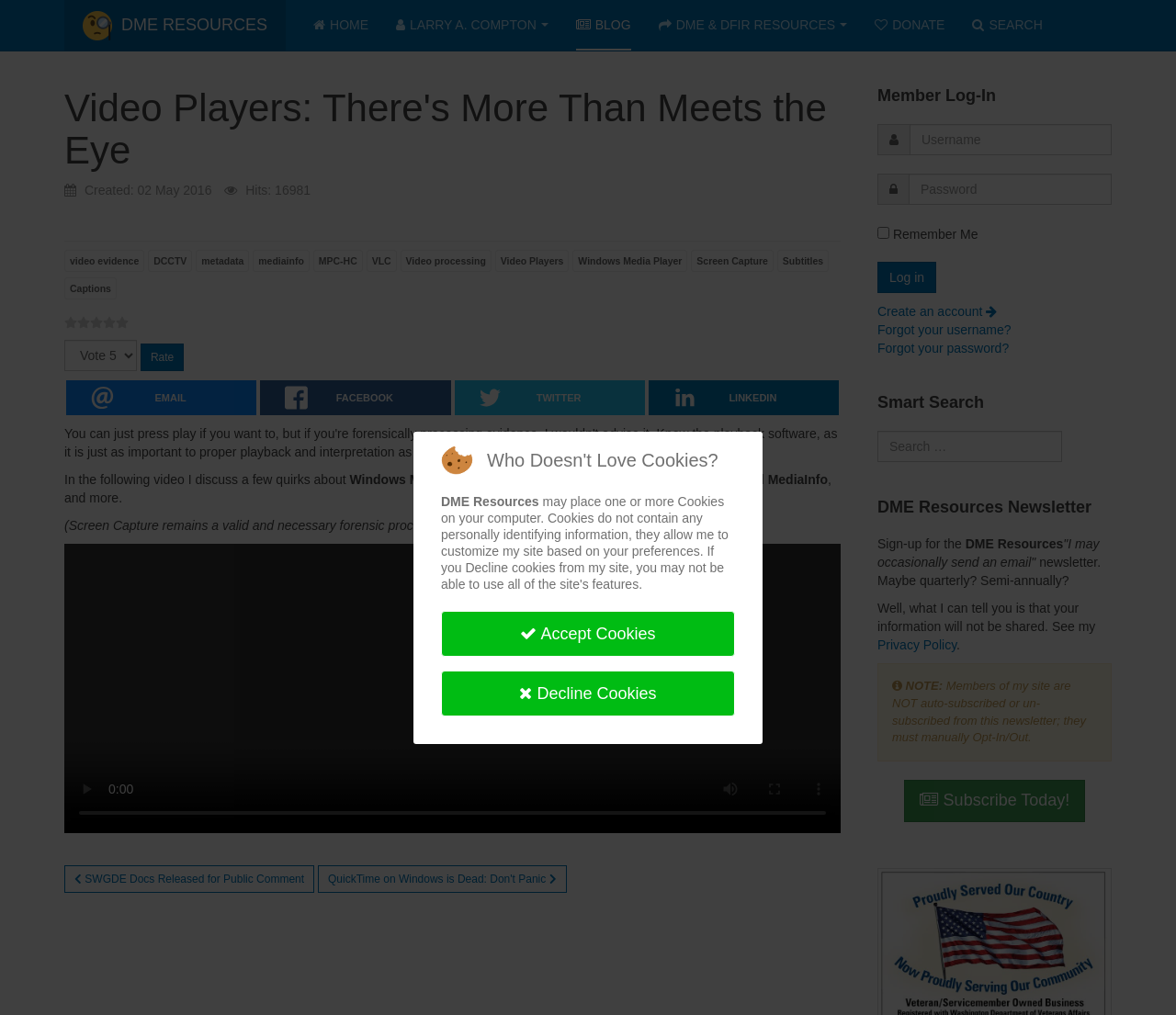How many hits does this webpage have?
Please provide a comprehensive answer to the question based on the webpage screenshot.

The webpage has 16981 hits as indicated by the text 'Hits: 16981' in the description list detail.